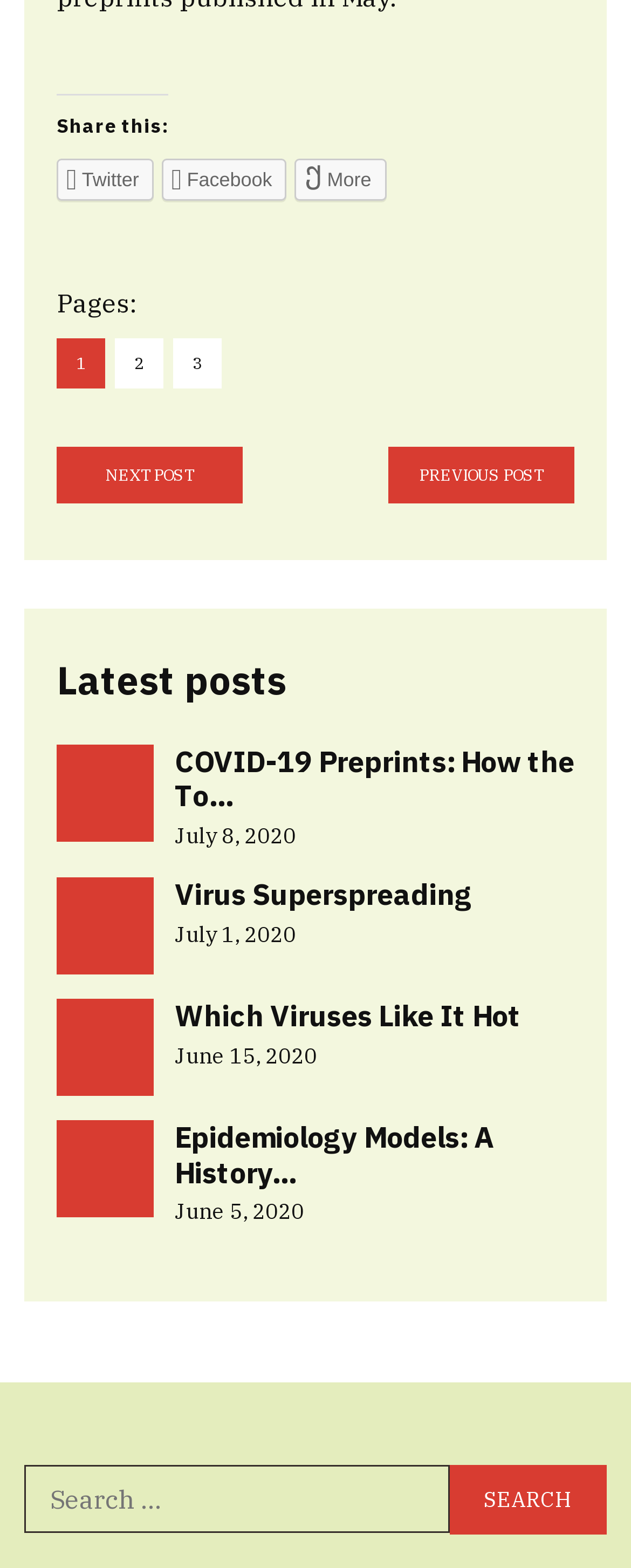Can you provide the bounding box coordinates for the element that should be clicked to implement the instruction: "Go to page 2"?

[0.182, 0.216, 0.264, 0.254]